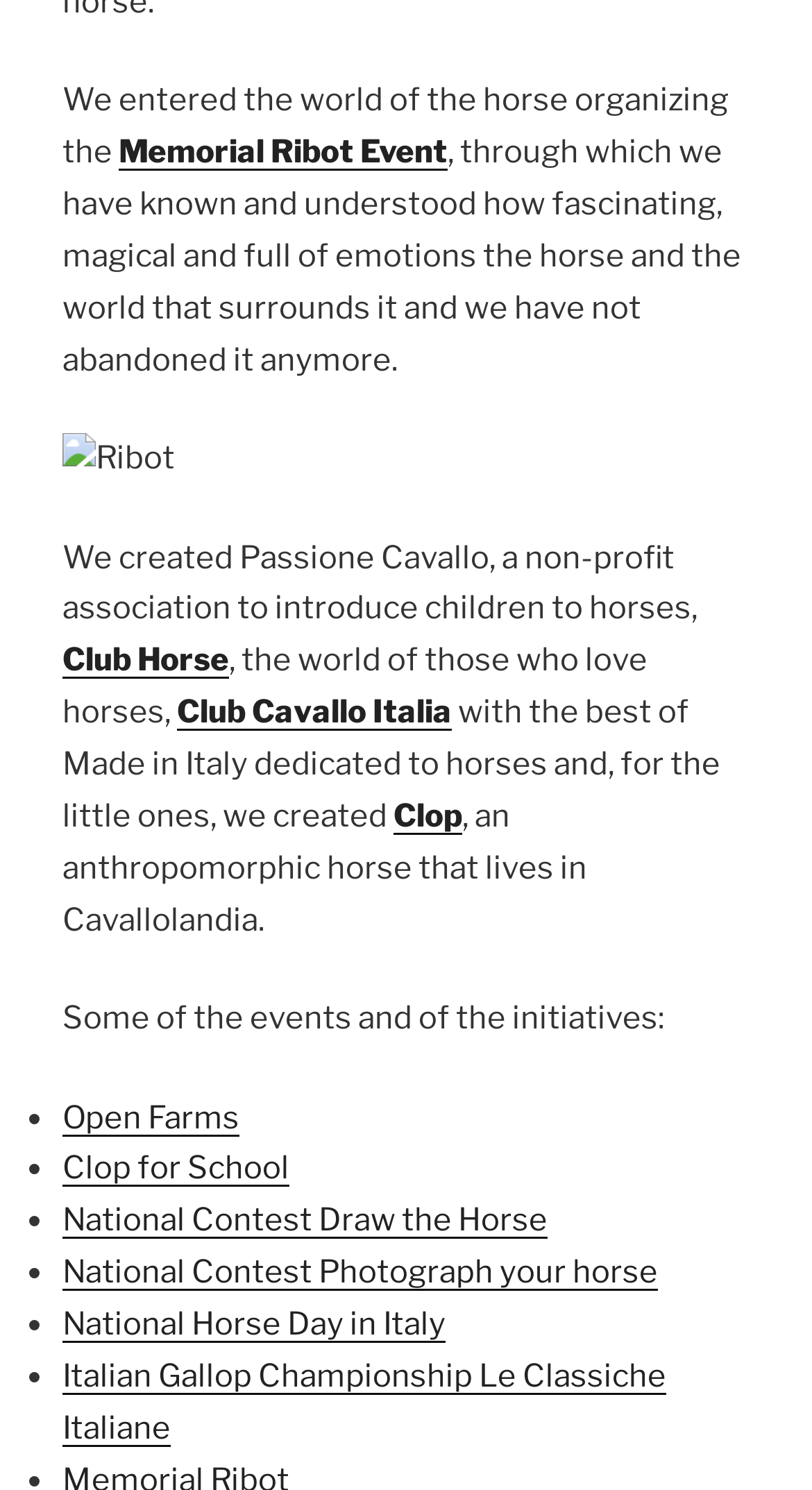Provide the bounding box coordinates of the UI element this sentence describes: "National Contest Draw the Horse".

[0.077, 0.807, 0.674, 0.832]